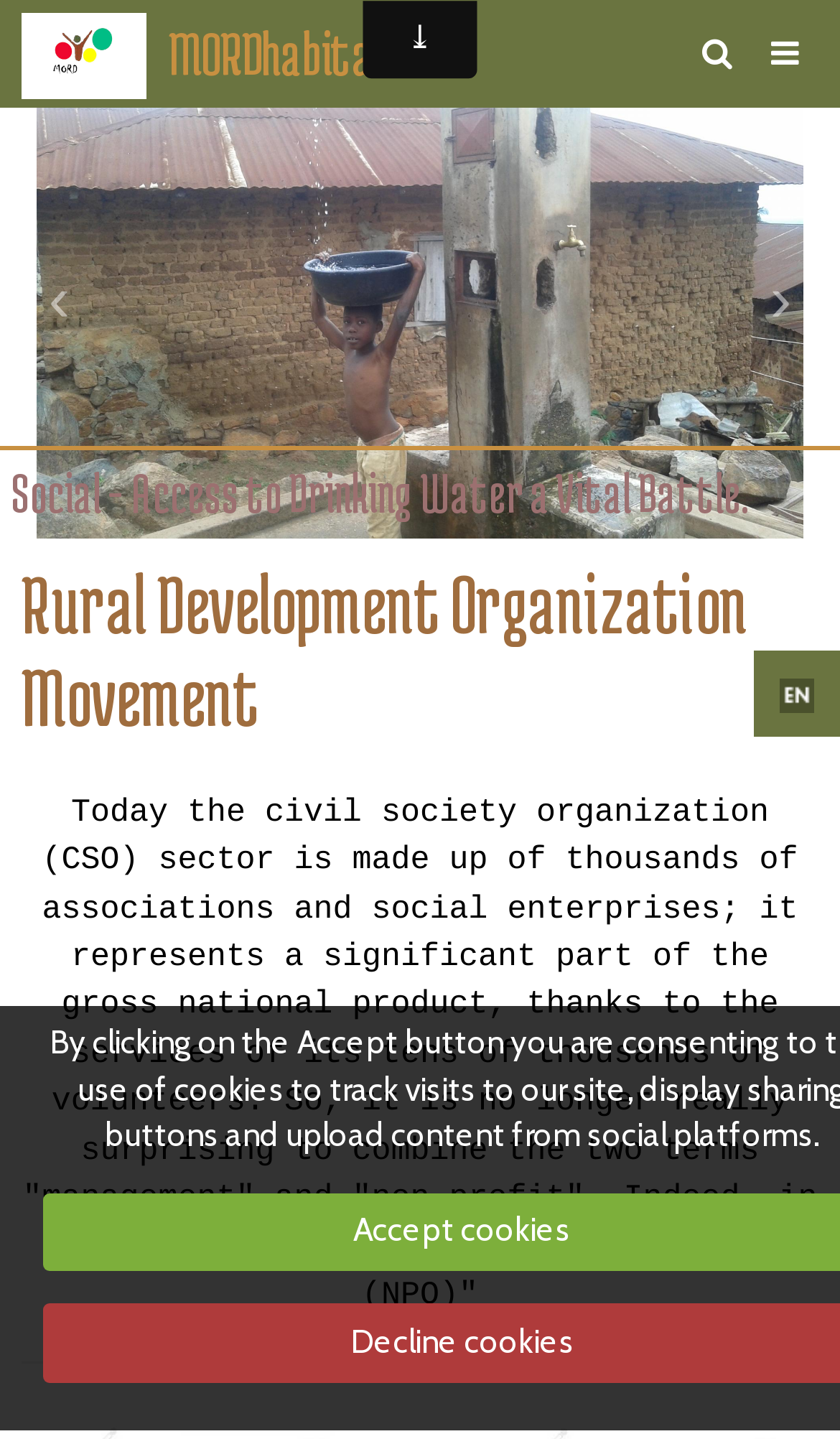Is there a separator on the page?
Provide a detailed and extensive answer to the question.

I found a horizontal separator element at the bottom of the page, which separates the text from the rest of the content.